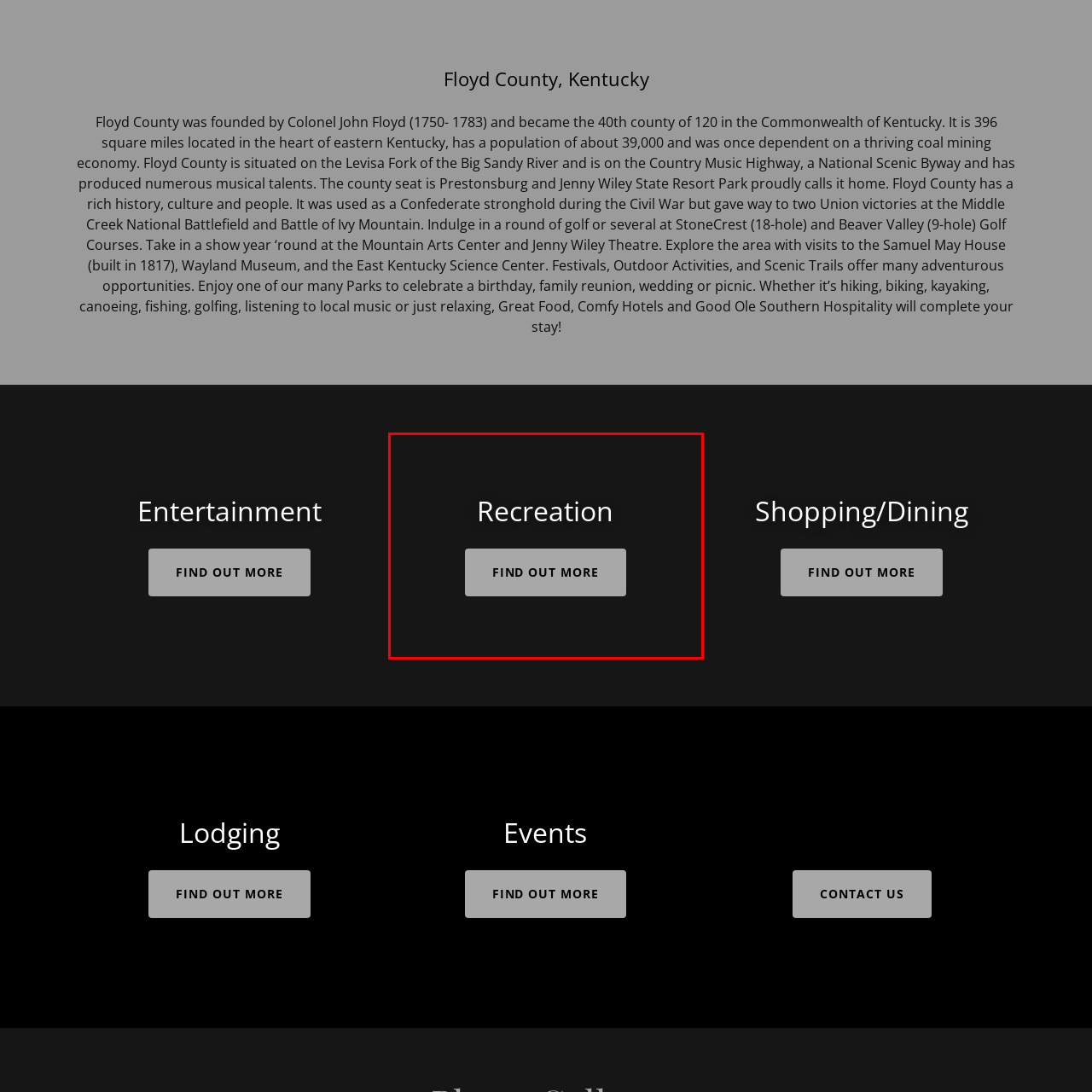Observe the highlighted image and answer the following: Who is the section dedicated to?

residents and visitors